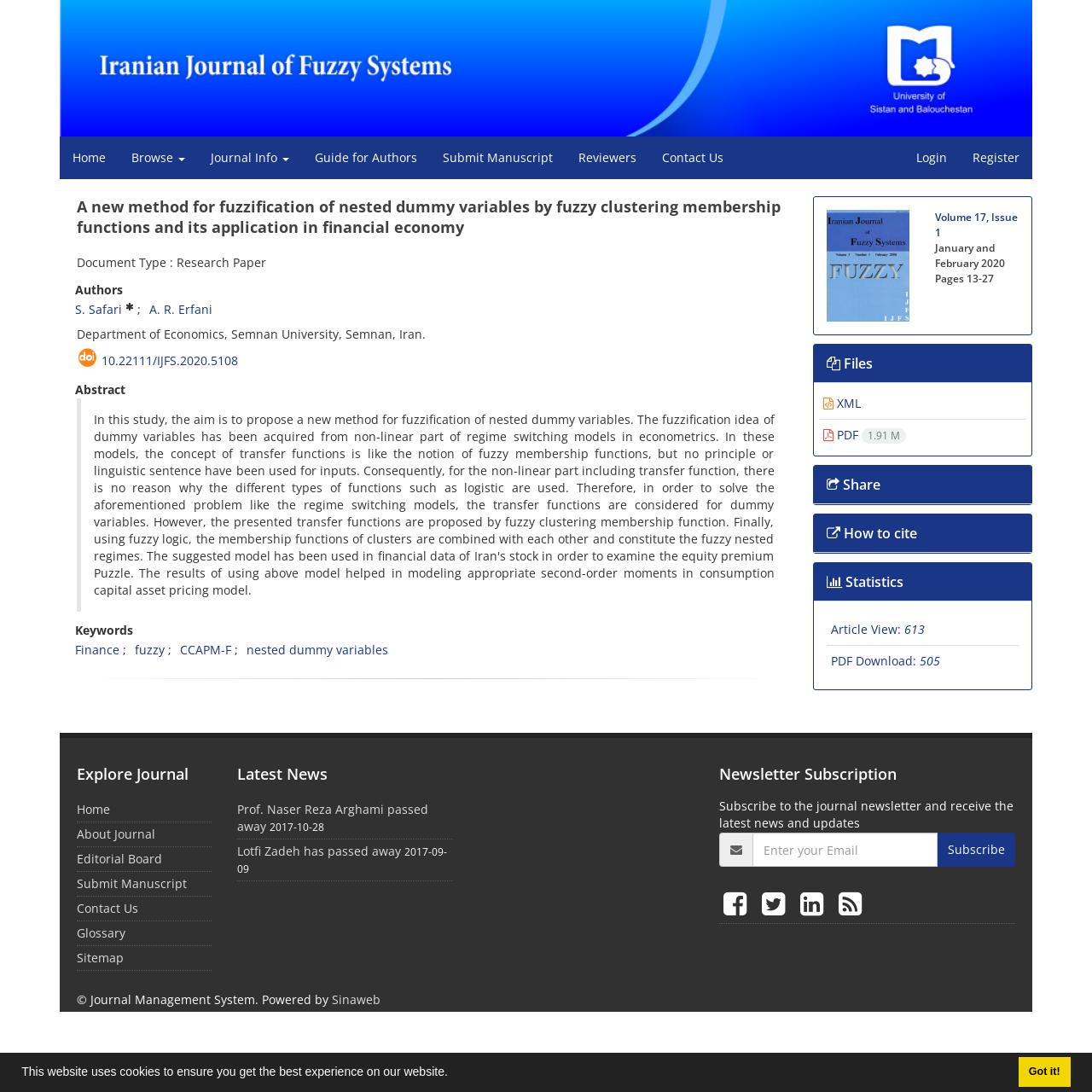What is the name of the journal that published the research paper?
Look at the image and answer the question using a single word or phrase.

Iranian Journal of Fuzzy Systems